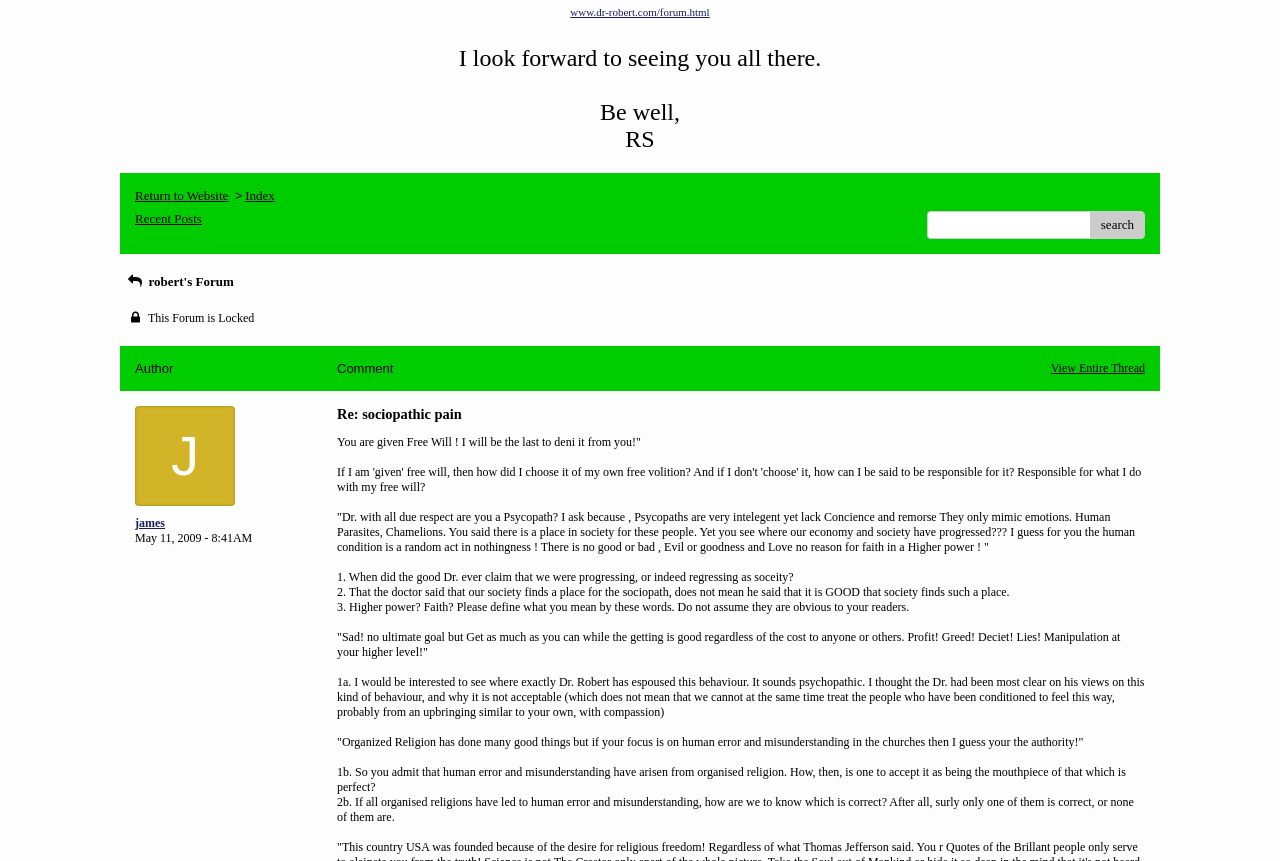Extract the bounding box coordinates for the described element: "Get in touch". The coordinates should be represented as four float numbers between 0 and 1: [left, top, right, bottom].

None